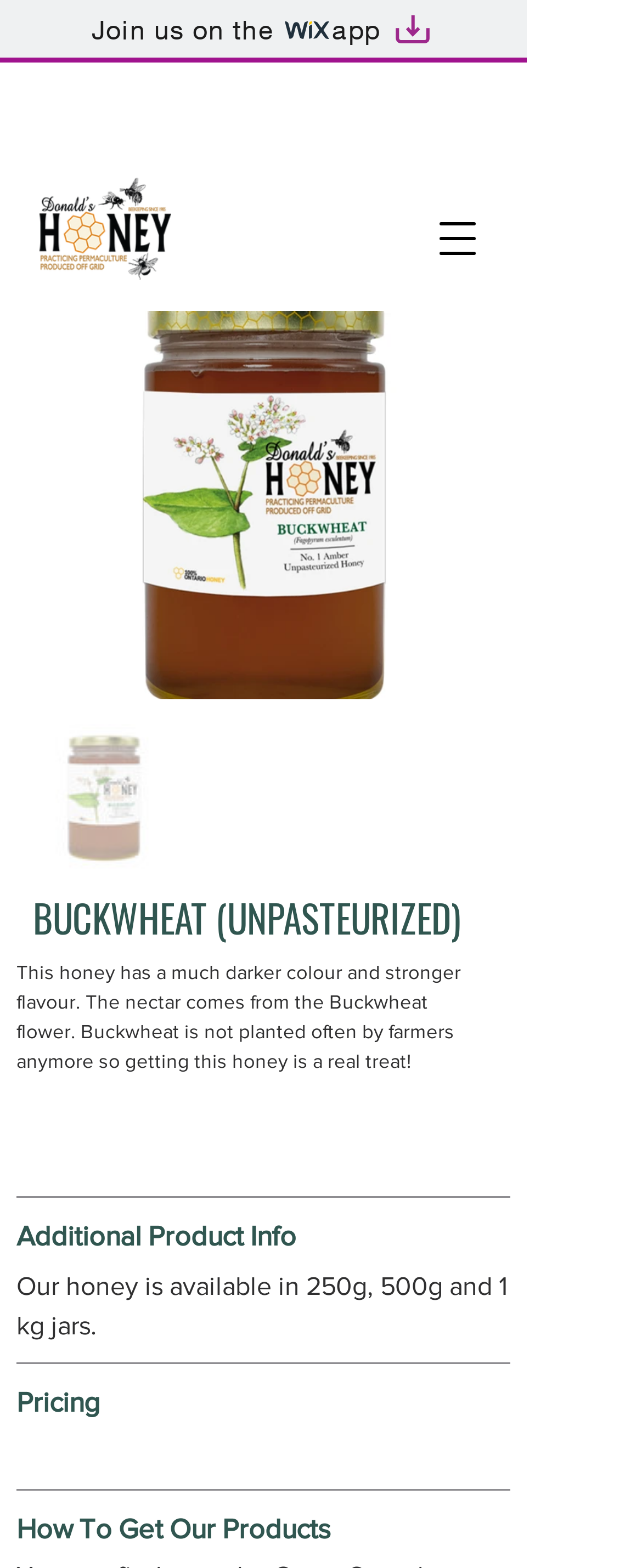Analyze and describe the webpage in a detailed narrative.

The webpage is about Buckwheat honey, with a prominent heading "BUCKWHEAT (UNPASTEURIZED)" at the top center of the page. Below this heading, there is a descriptive paragraph that explains the characteristics of this honey, mentioning its darker color and stronger flavor, as well as the rarity of Buckwheat flowers.

On the top left, there is a logo "DH_Logo.png" with a link to the homepage. Next to the logo, there is a button to open the navigation menu. On the top right, there is a link to join the Wix app, accompanied by two small images, "wix" and "Artboard 1".

The page is divided into sections, with headings "Additional Product Info", "Pricing", and "How To Get Our Products" arranged vertically from top to bottom. Each section contains a brief description or information about the product. The "Additional Product Info" section mentions the availability of the honey in different jar sizes, while the "Pricing" and "How To Get Our Products" sections provide further details about the product.